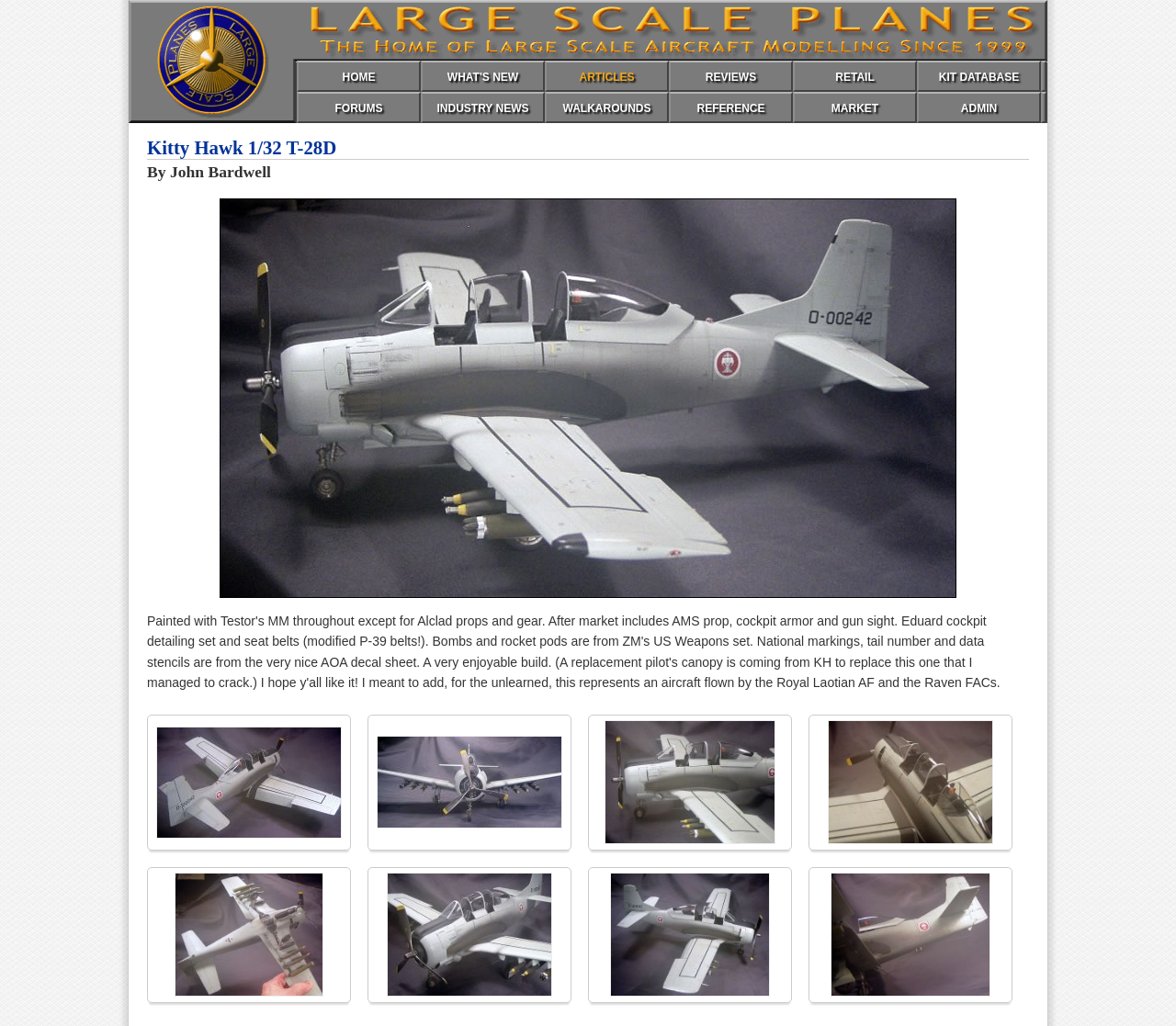Find the bounding box coordinates of the element I should click to carry out the following instruction: "Search for products".

None